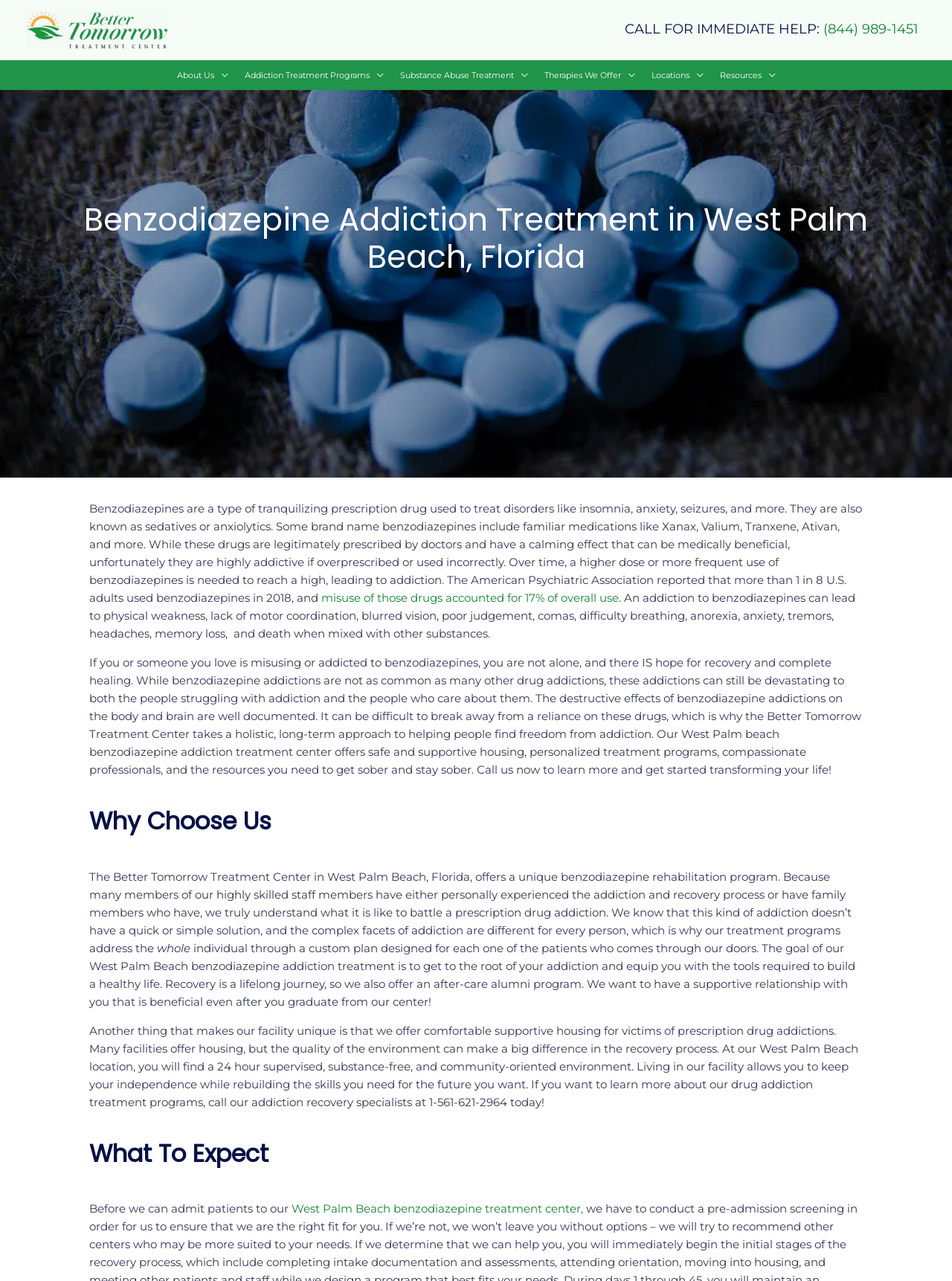Please give a succinct answer using a single word or phrase:
What is the goal of the West Palm Beach benzodiazepine addiction treatment?

Get to the root of addiction and equip with tools for a healthy life